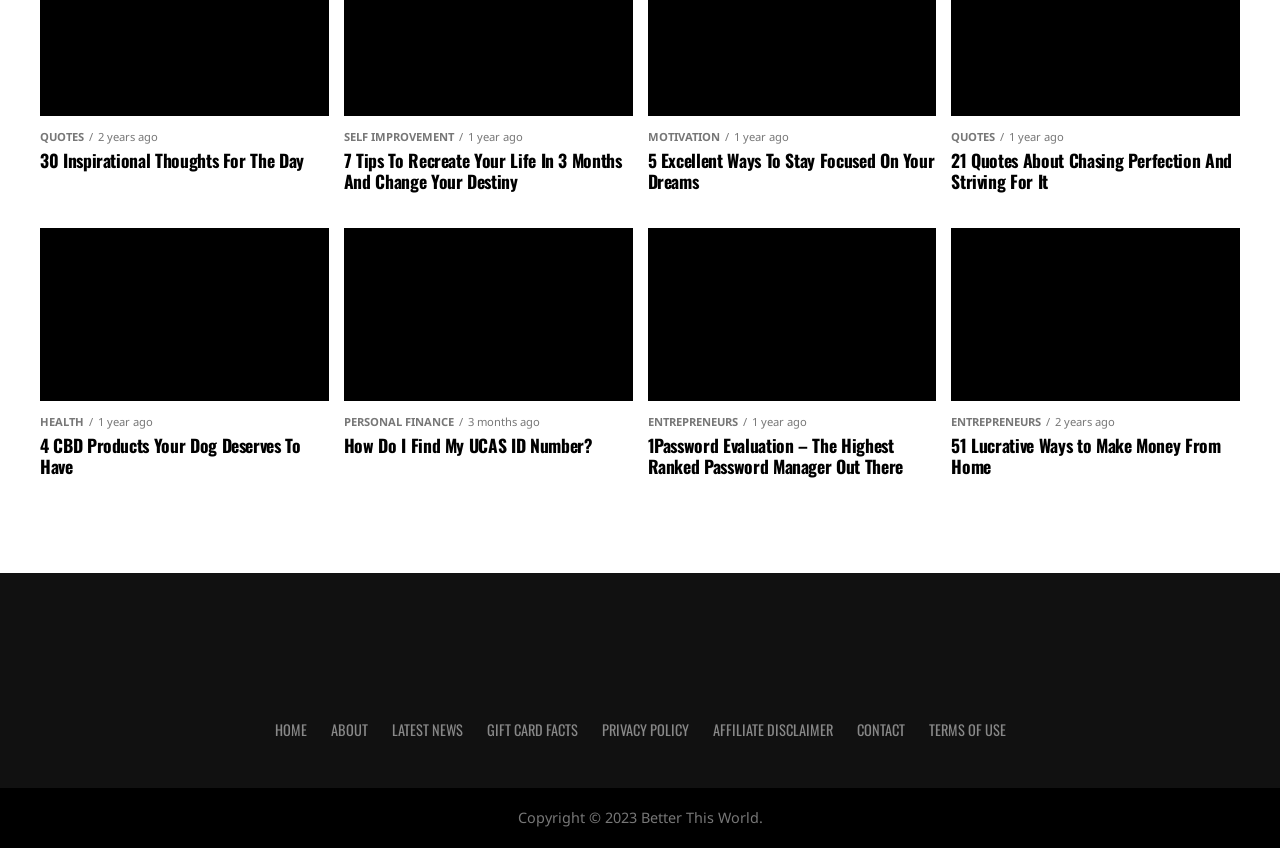Show the bounding box coordinates of the region that should be clicked to follow the instruction: "read 'GIFT CARD FACTS'."

[0.38, 0.848, 0.451, 0.873]